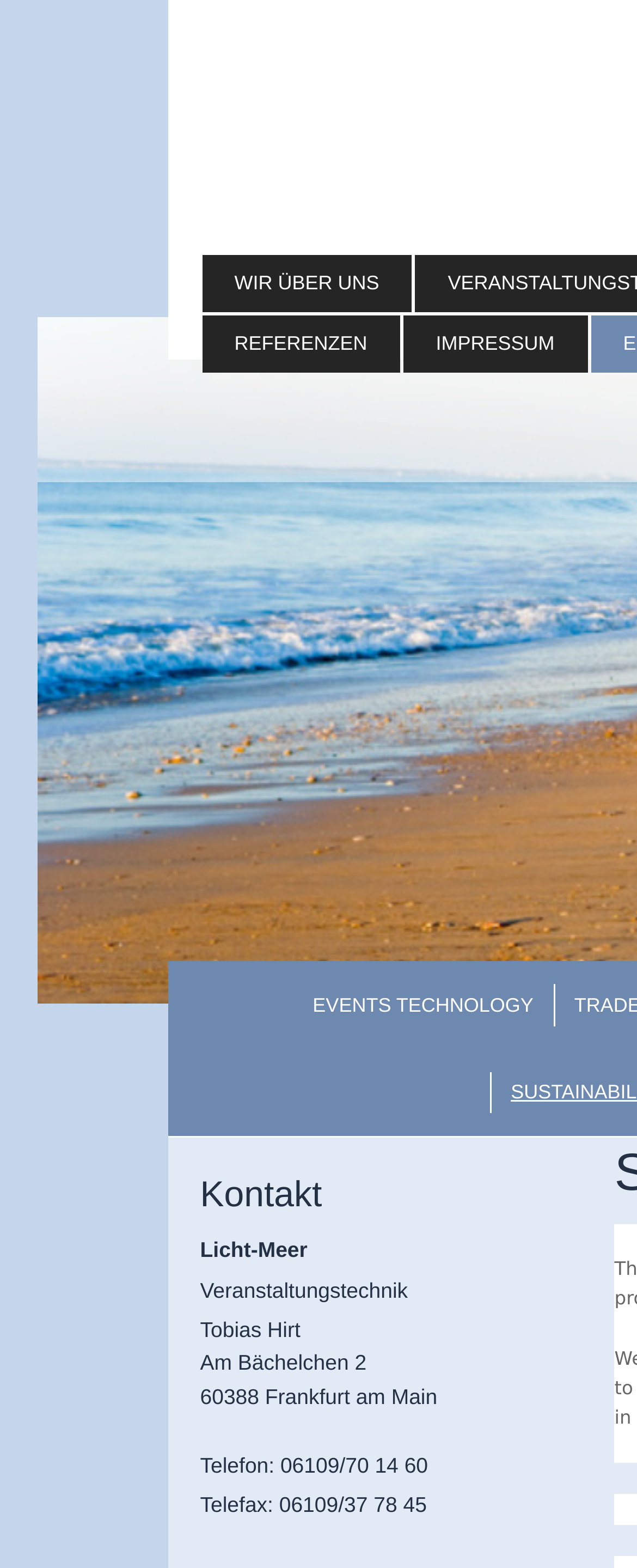Please answer the following question using a single word or phrase: 
What is the name of the contact person?

Tobias Hirt